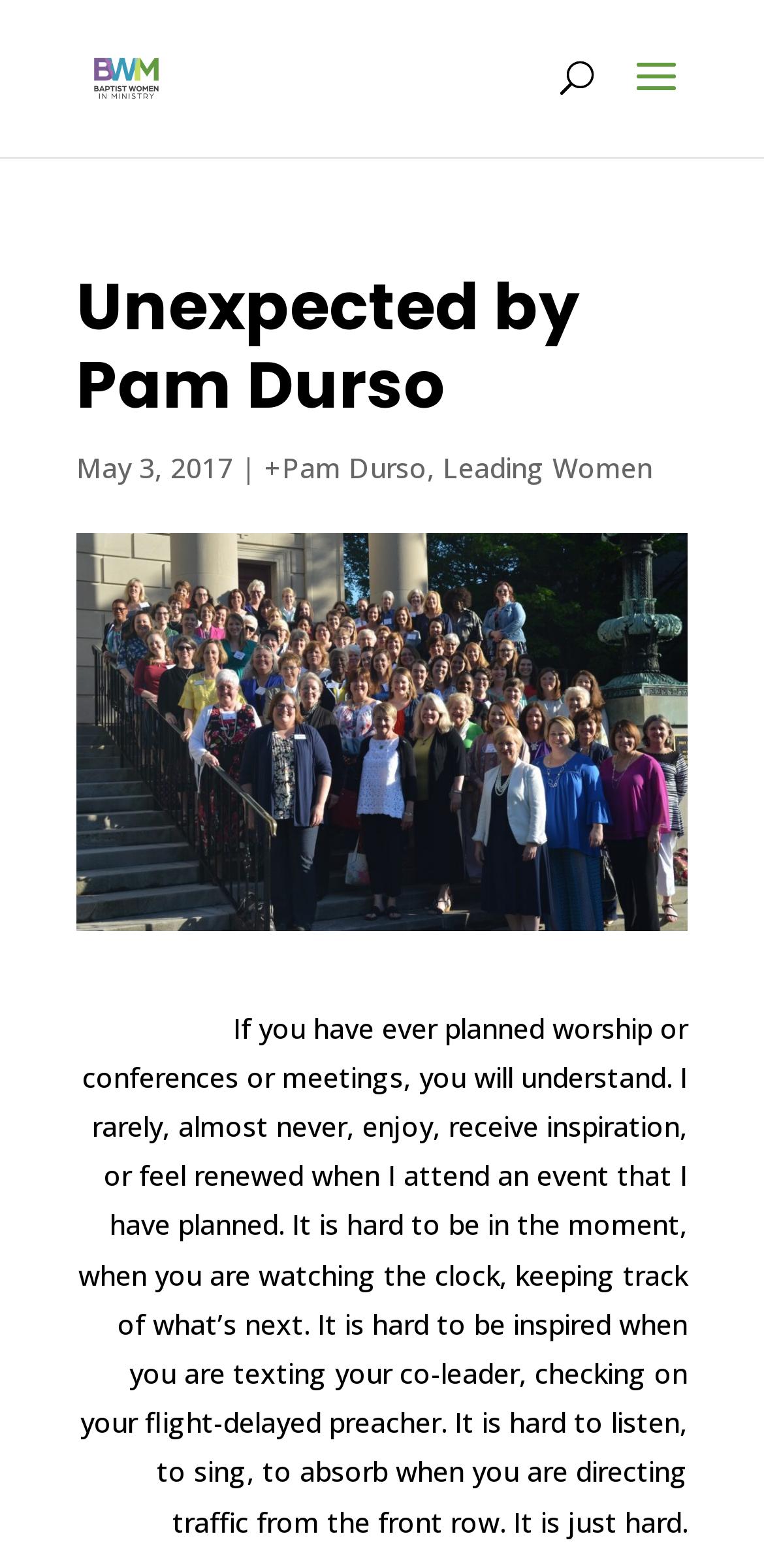Given the element description: "Leading Women", predict the bounding box coordinates of this UI element. The coordinates must be four float numbers between 0 and 1, given as [left, top, right, bottom].

[0.579, 0.286, 0.854, 0.31]